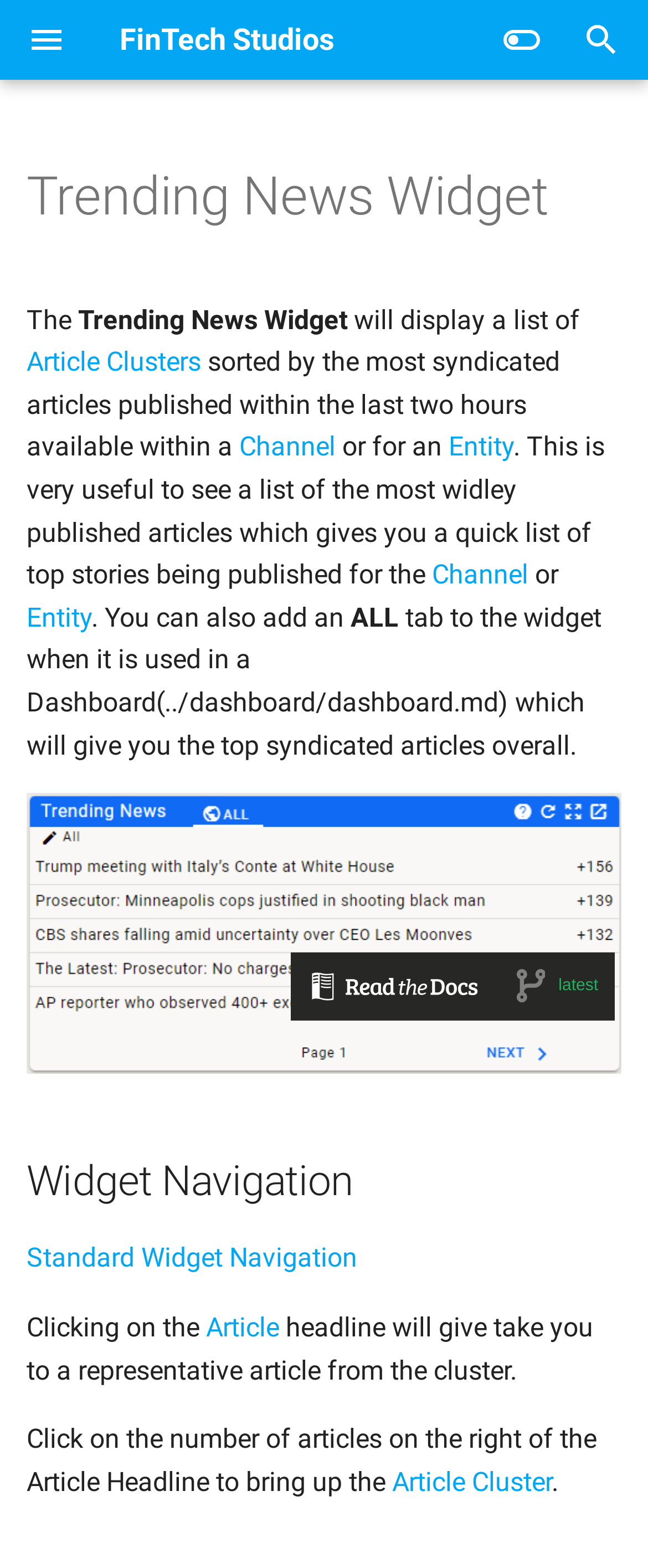Identify the bounding box for the element characterized by the following description: "Frequently Asked Questions".

[0.0, 0.352, 0.621, 0.403]